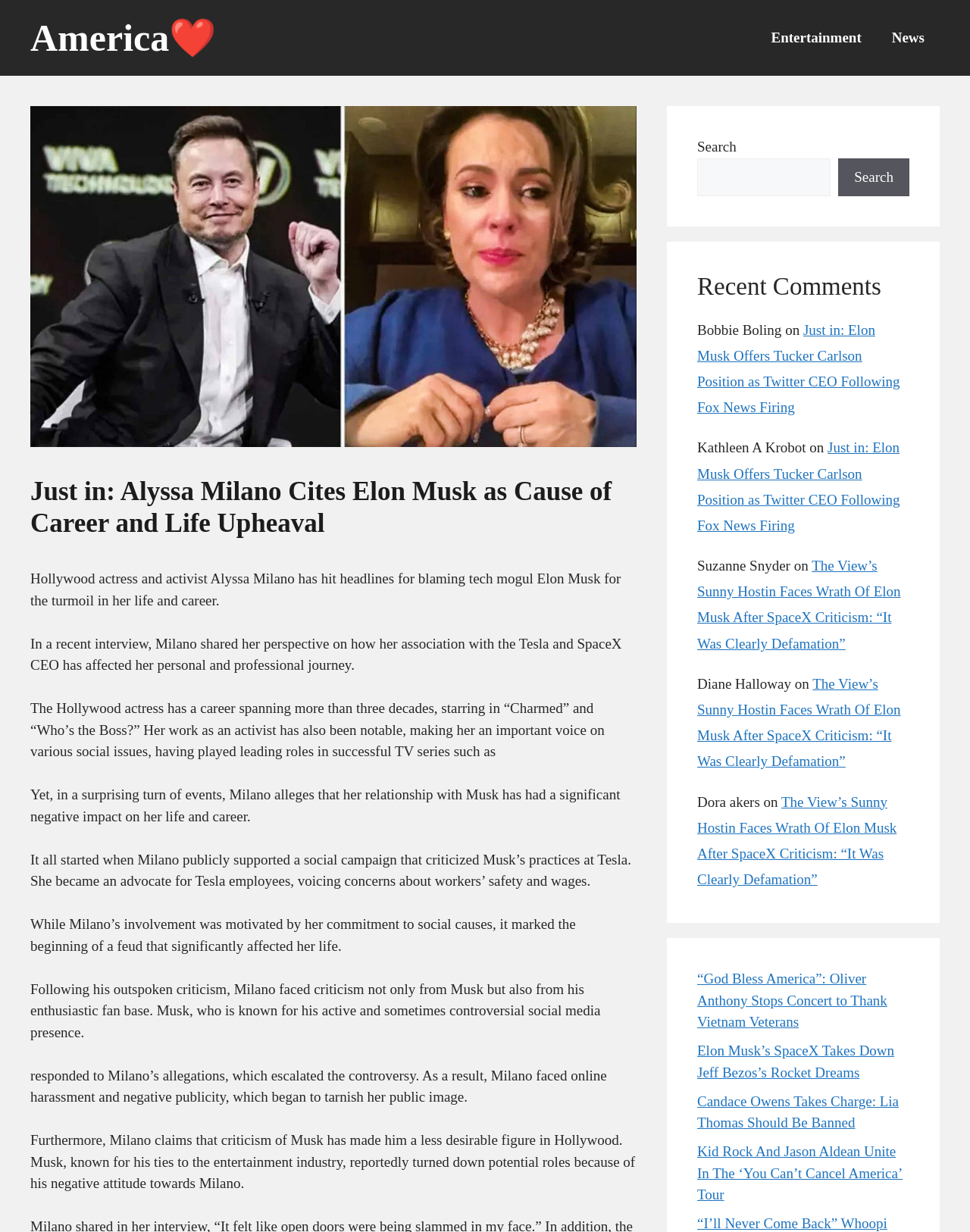Please determine the bounding box coordinates of the element to click on in order to accomplish the following task: "Search for something". Ensure the coordinates are four float numbers ranging from 0 to 1, i.e., [left, top, right, bottom].

[0.719, 0.128, 0.856, 0.159]